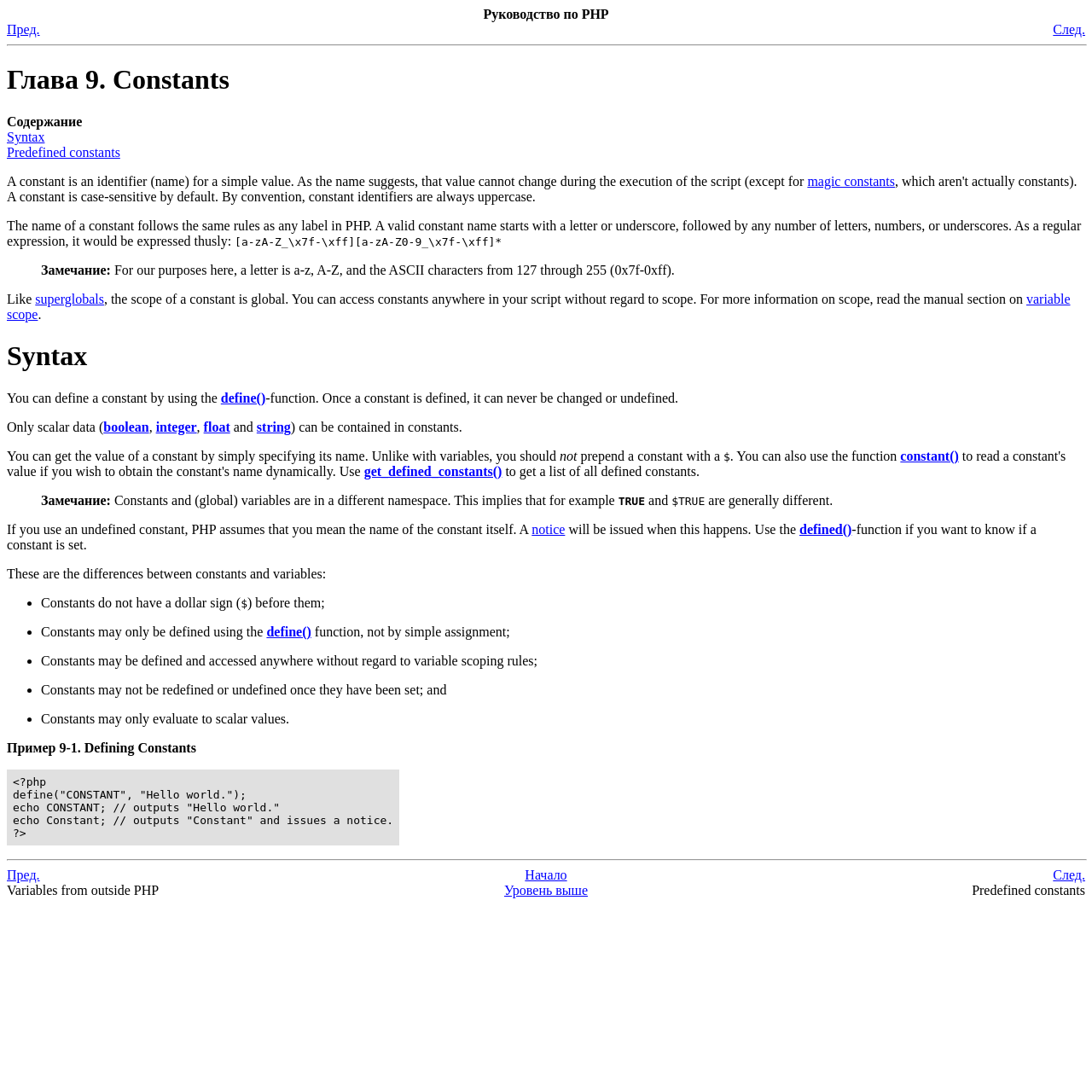Please identify the bounding box coordinates for the region that you need to click to follow this instruction: "Click on the 'Пред.' link".

[0.006, 0.02, 0.036, 0.034]